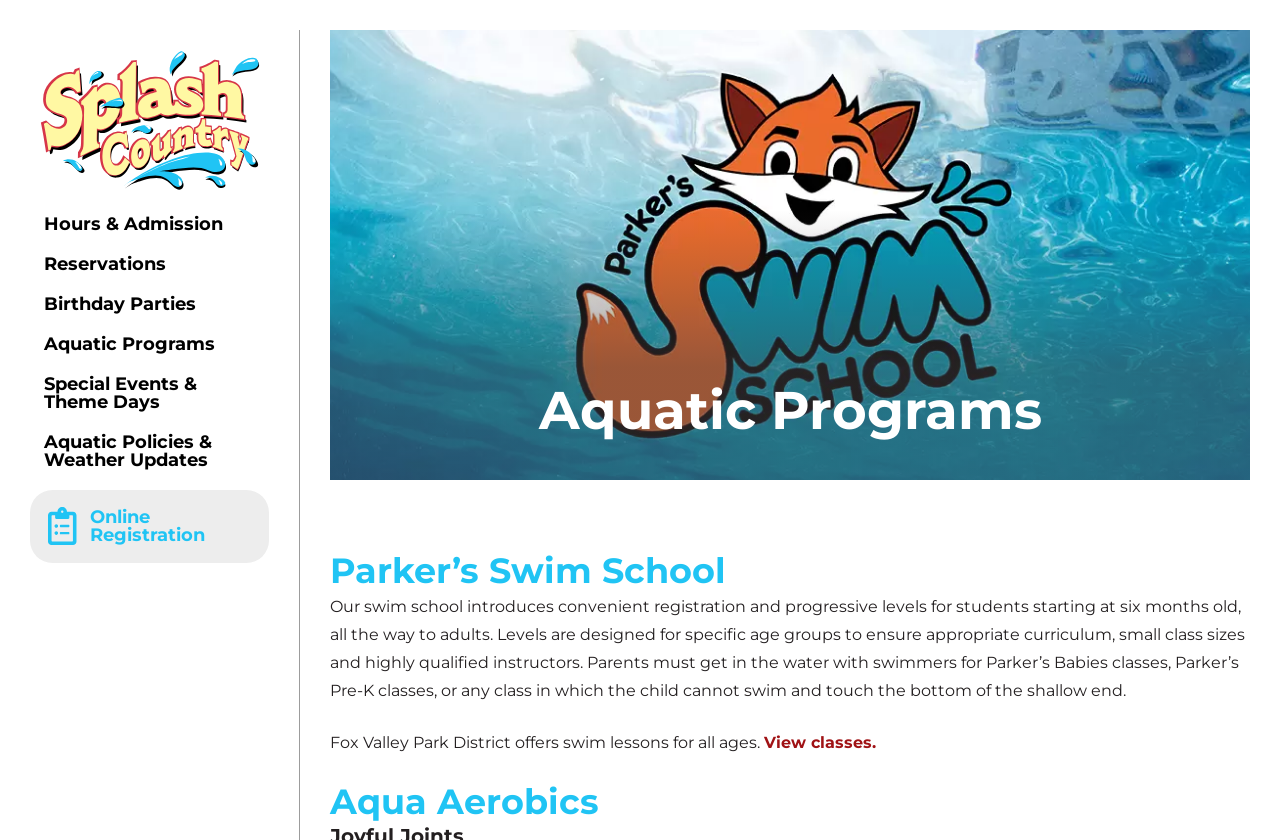Determine the bounding box coordinates of the region that needs to be clicked to achieve the task: "Check Hours & Admission".

[0.023, 0.243, 0.21, 0.29]